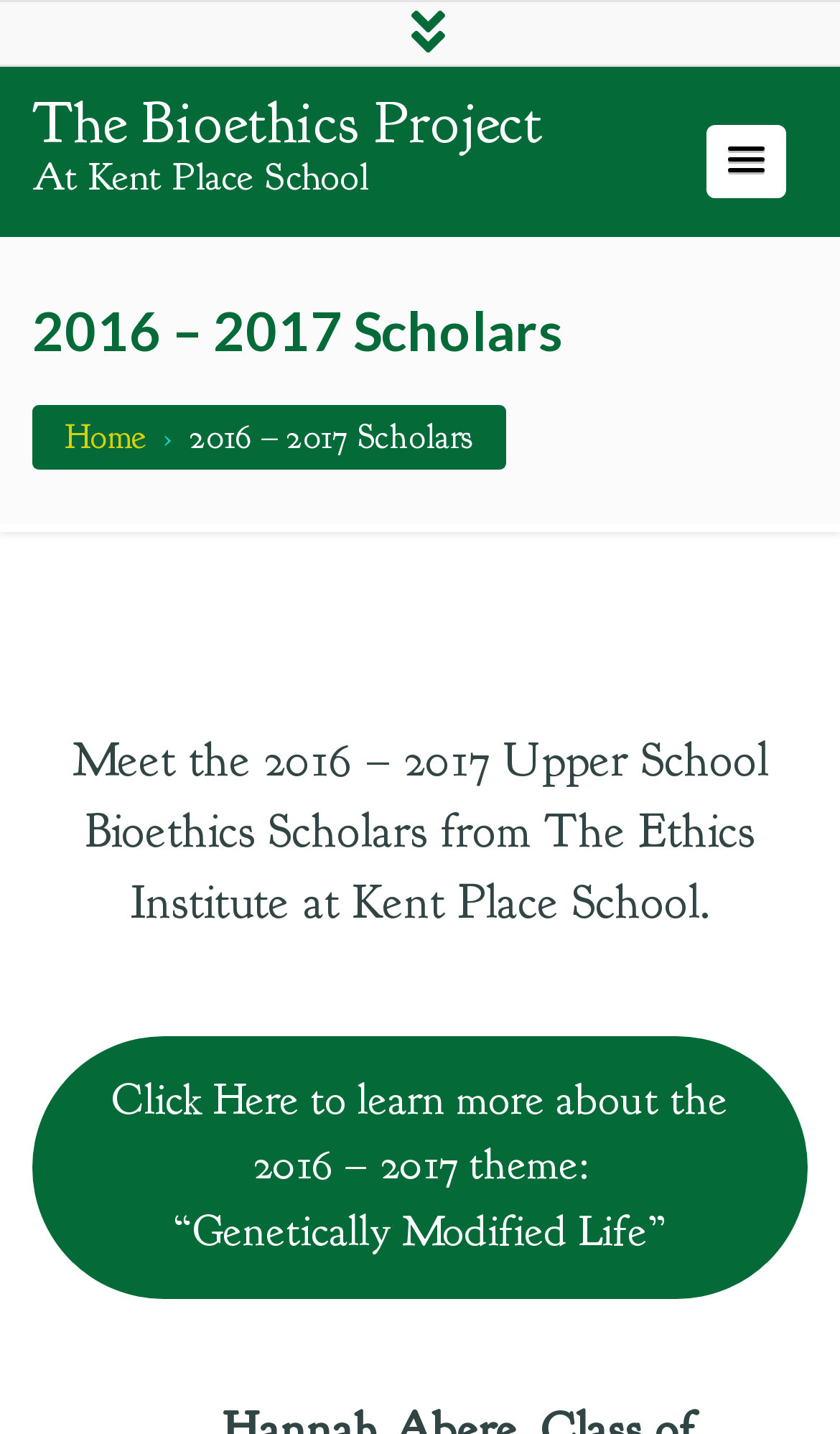Analyze the image and deliver a detailed answer to the question: How many scholars are mentioned on the page?

I couldn't find any information on the page that mentions the number of scholars. The page only provides a heading '2016 – 2017 Scholars' and a description of the Bioethics Project, but it doesn't provide a list of scholars or their number.